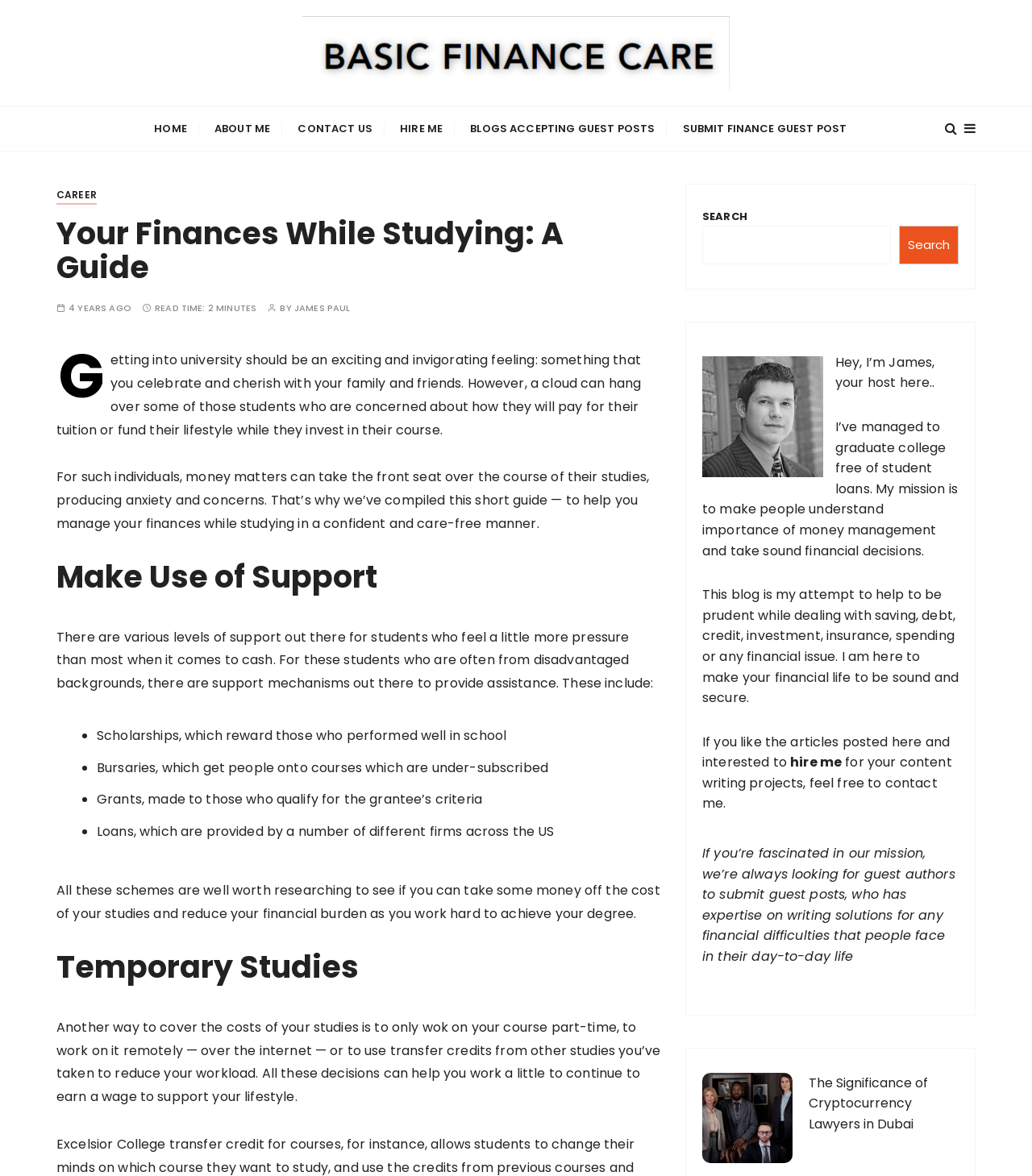Please find the bounding box coordinates of the section that needs to be clicked to achieve this instruction: "Search for a topic".

[0.68, 0.178, 0.929, 0.225]